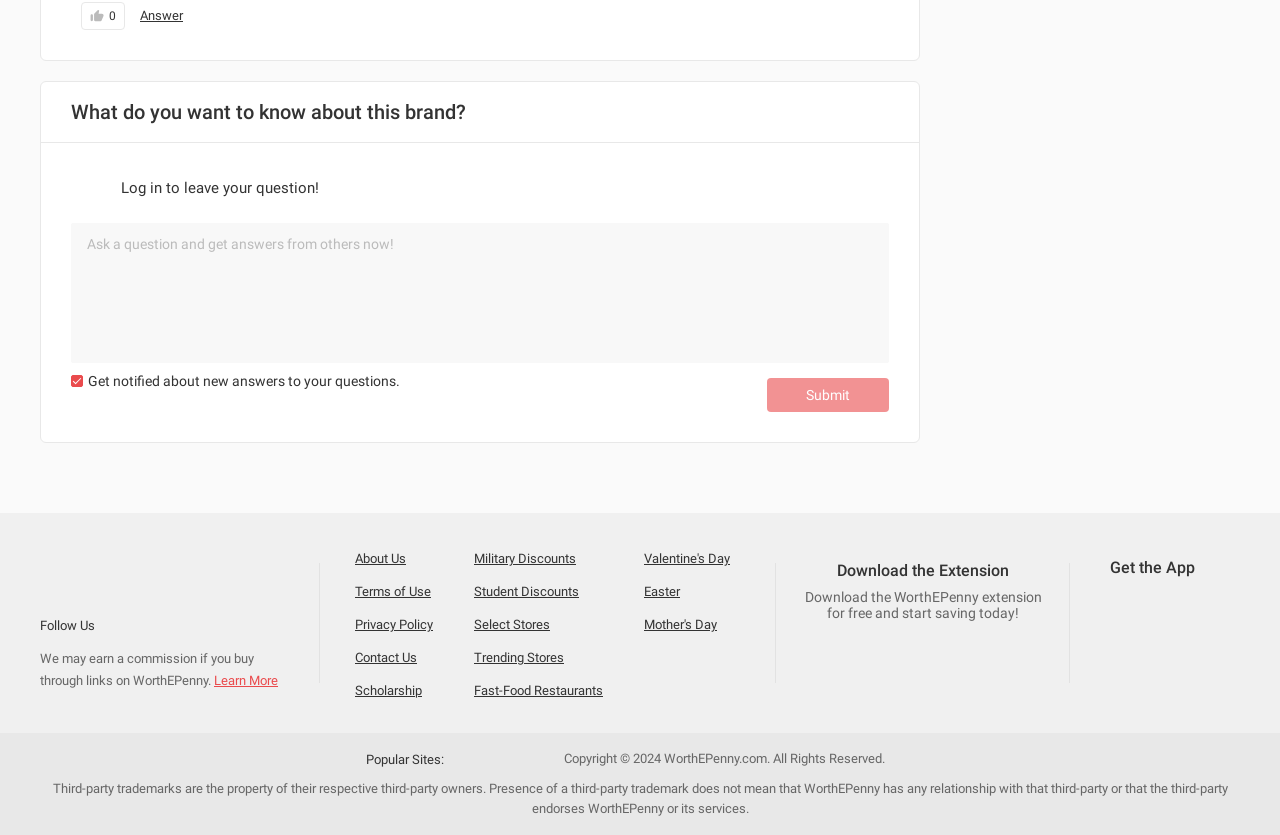What is the purpose of the links at the bottom of the webpage?
Please use the image to provide an in-depth answer to the question.

The links at the bottom of the webpage, such as 'About Us', 'Terms of Use', 'Privacy Policy', and 'Contact Us', are likely used for navigation purposes, allowing users to access different sections of the website or learn more about the brand.